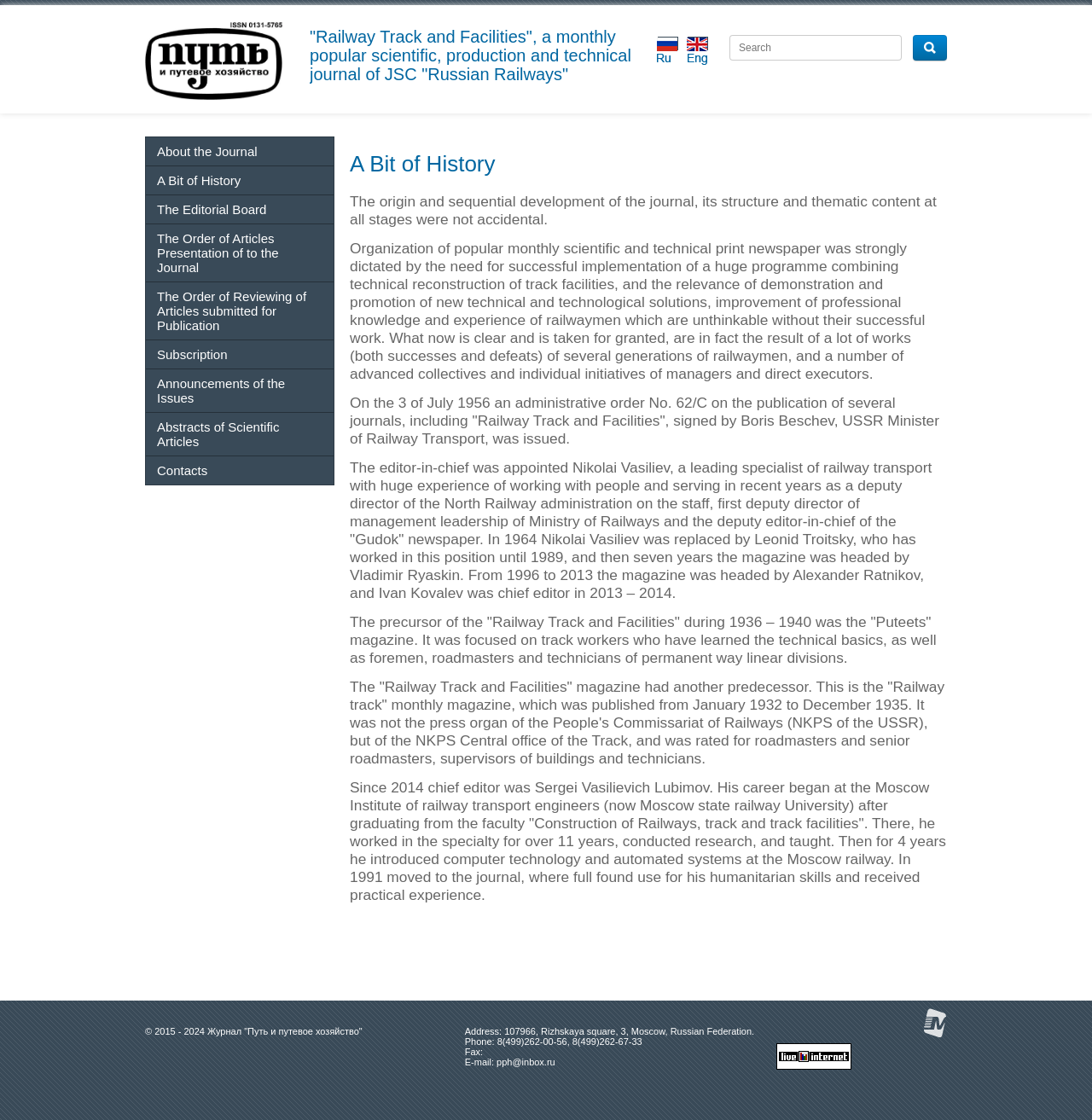Summarize the contents and layout of the webpage in detail.

This webpage is about the history of a Russian railway journal called "Путь и путевое хозяйство" (Railway Track and Facilities). At the top, there is a complementary section with a title "Railway Track and Facilities" and a search box with a button. Below this section, there are several links to different parts of the journal, including "About the Journal", "A Bit of History", "The Editorial Board", and others.

The main content of the page is a section titled "A Bit of History", which provides a detailed history of the journal. The text is divided into several paragraphs, each describing a different stage in the journal's development. The history begins with the journal's precursor, "Puteets", which was published from 1936 to 1940, and continues with the journal's establishment in 1956 and its subsequent development under different editors-in-chief.

At the bottom of the page, there is a section with copyright information, the journal's address, phone numbers, fax, and email. There are also two images, one of which appears to be a logo or advertisement for a website development company.